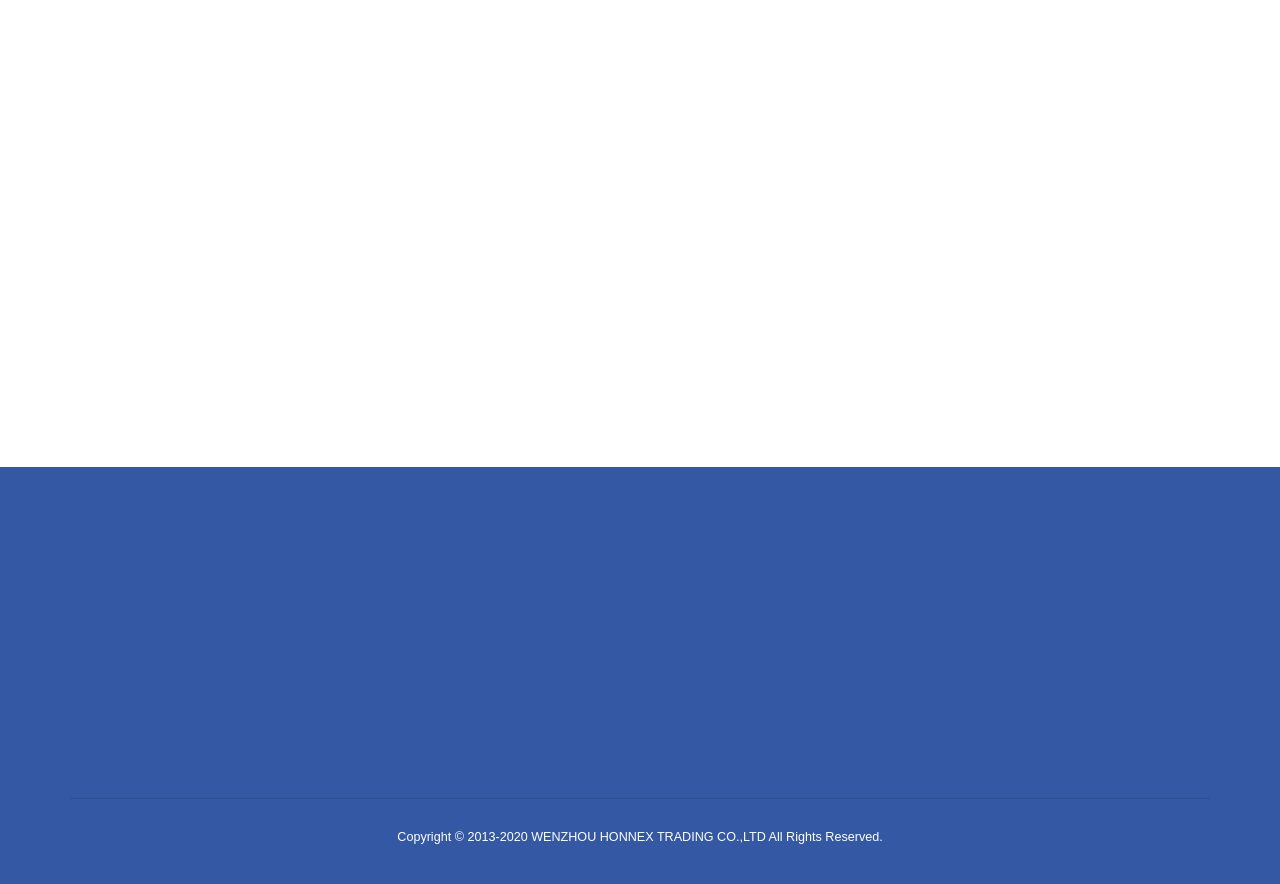Answer the question with a brief word or phrase:
What is the company's email address?

info@honnexlighting.com